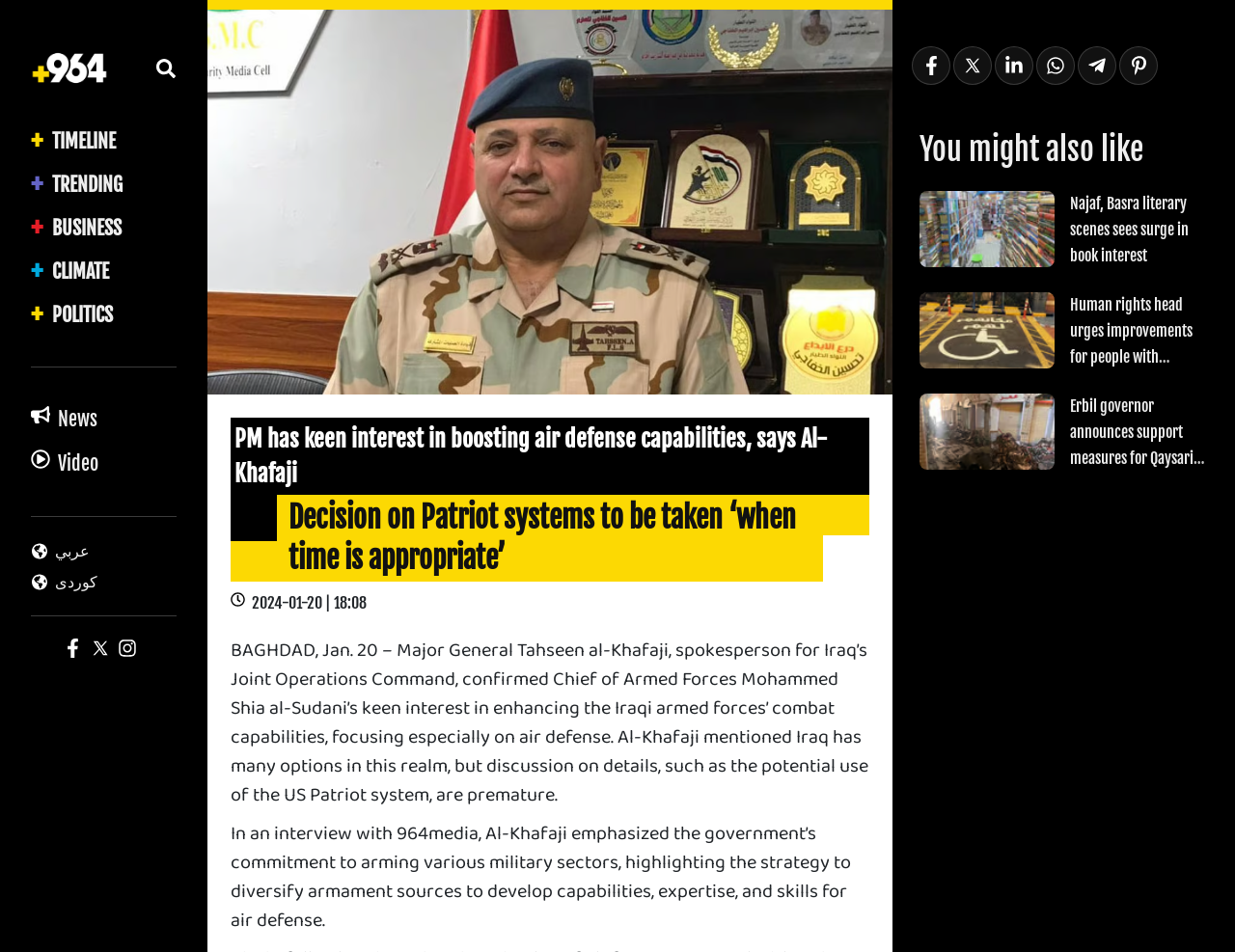Elaborate on the information and visuals displayed on the webpage.

This webpage appears to be a news article from 964media, with a focus on a statement made by Major General Tahseen al-Khafaji, spokesperson for Iraq's Joint Operations Command, regarding the country's interest in enhancing its air defense capabilities.

At the top of the page, there is a logo for 964media, accompanied by a button and several links to different sections of the website, including "TIMELINE", "TRENDING", "BUSINESS", "CLIMATE", and "POLITICS". Below this, there are links to "News" and "Video" sections, as well as options to switch to Arabic or Kurdish languages.

The main article is displayed prominently, with a large image above the headline "Decision on Patriot systems to be taken ‘when time is appropriate’". The headline is followed by a brief summary of the article, which states that the Prime Minister has a keen interest in boosting air defense capabilities.

Below the summary, there is a timestamp indicating that the article was published on January 20, 2024, at 18:08. The main article text is divided into two paragraphs, which provide more details on the statement made by Major General al-Khafaji.

To the right of the article, there are several social media links, allowing users to share the article on various platforms. Below the article, there is a section titled "You might also like", which features three links to other news articles, each accompanied by an image and a brief headline.

Overall, the webpage is well-organized and easy to navigate, with a clear focus on presenting the news article and related information.